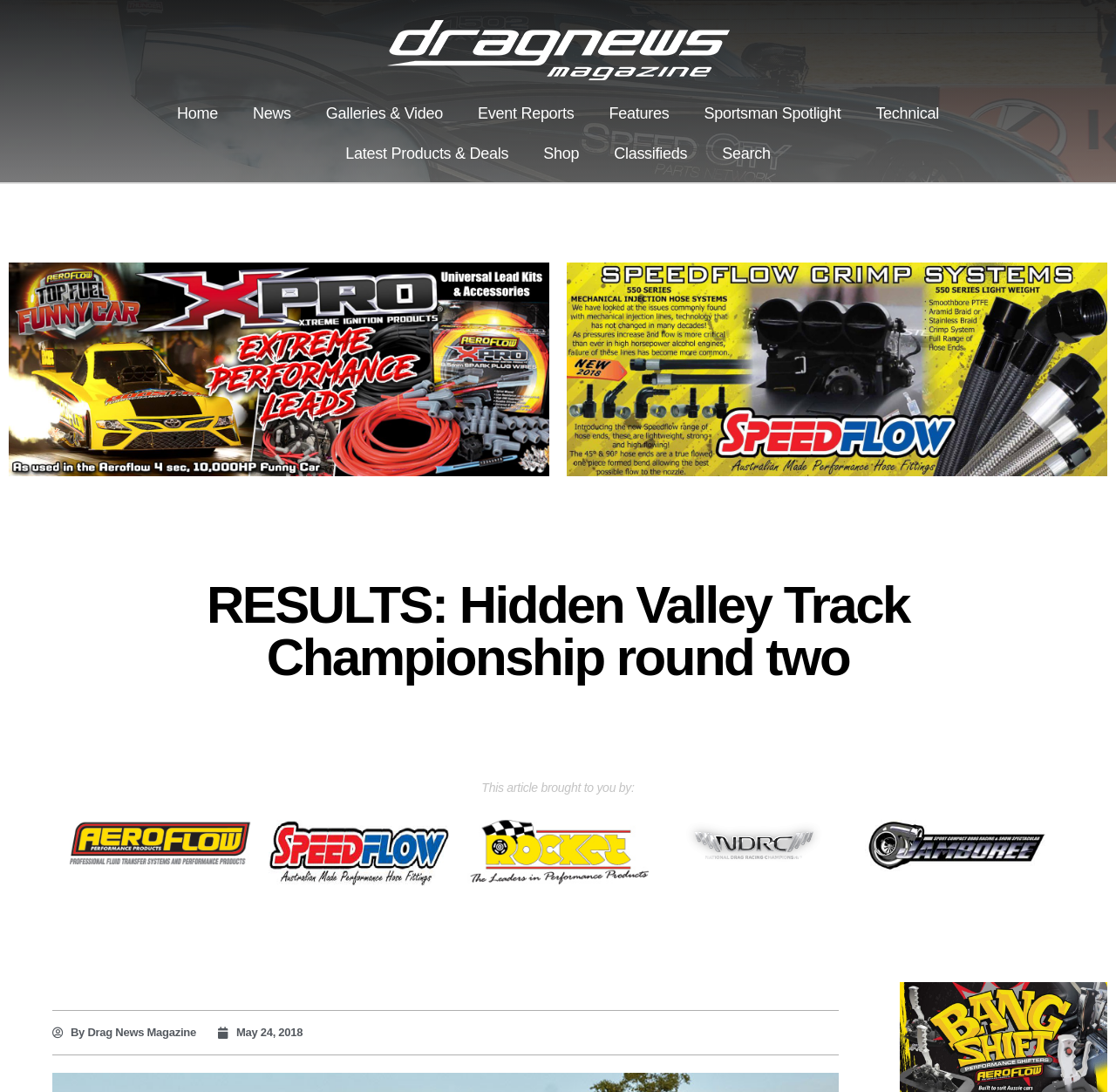What is the name of the championship series?
Please provide a single word or phrase as your answer based on the image.

Hidden Valley Track Championship